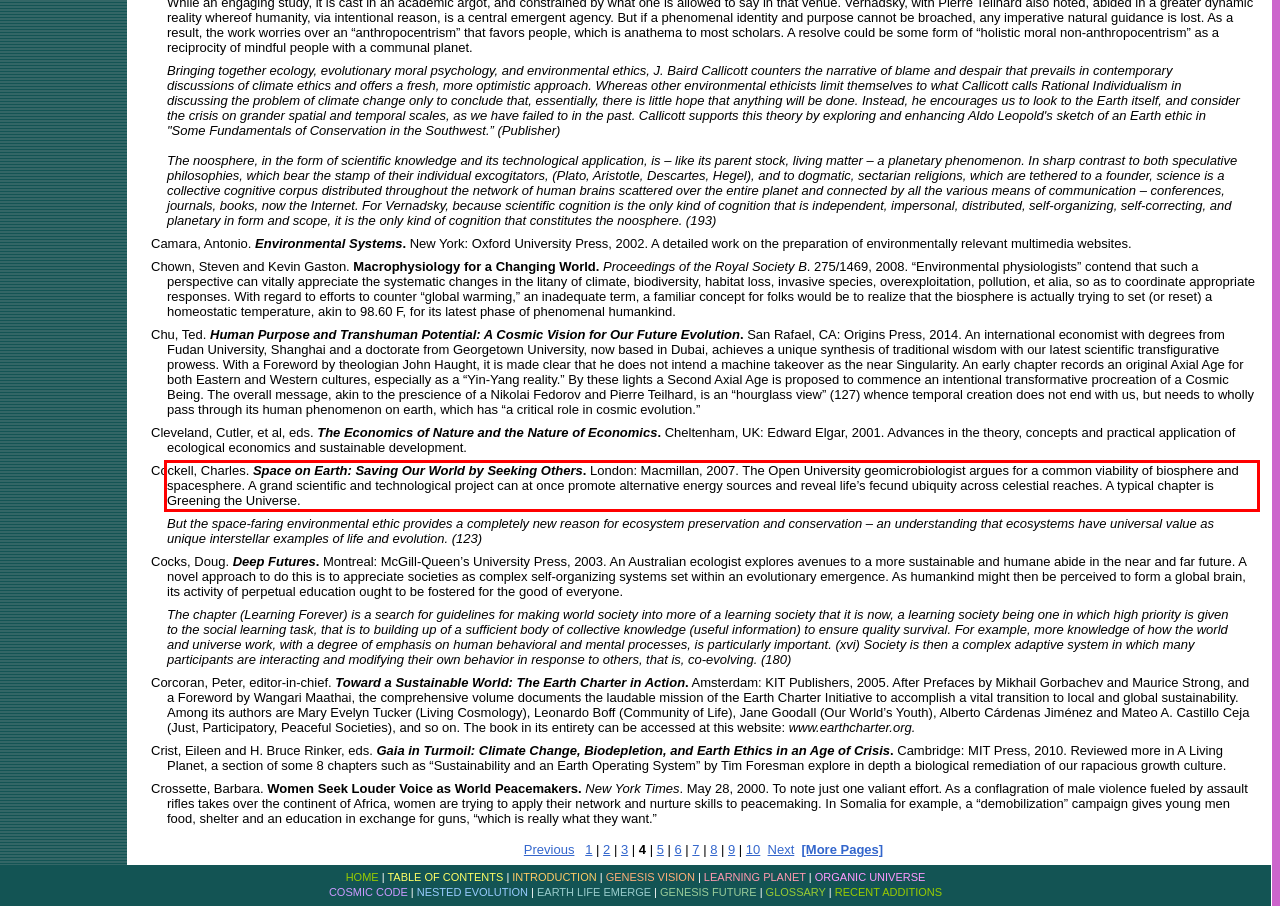Within the screenshot of a webpage, identify the red bounding box and perform OCR to capture the text content it contains.

Cockell, Charles. Space on Earth: Saving Our World by Seeking Others. London: Macmillan, 2007. The Open University geomicrobiologist argues for a common viability of biosphere and spacesphere. A grand scientific and technological project can at once promote alternative energy sources and reveal life’s fecund ubiquity across celestial reaches. A typical chapter is Greening the Universe.